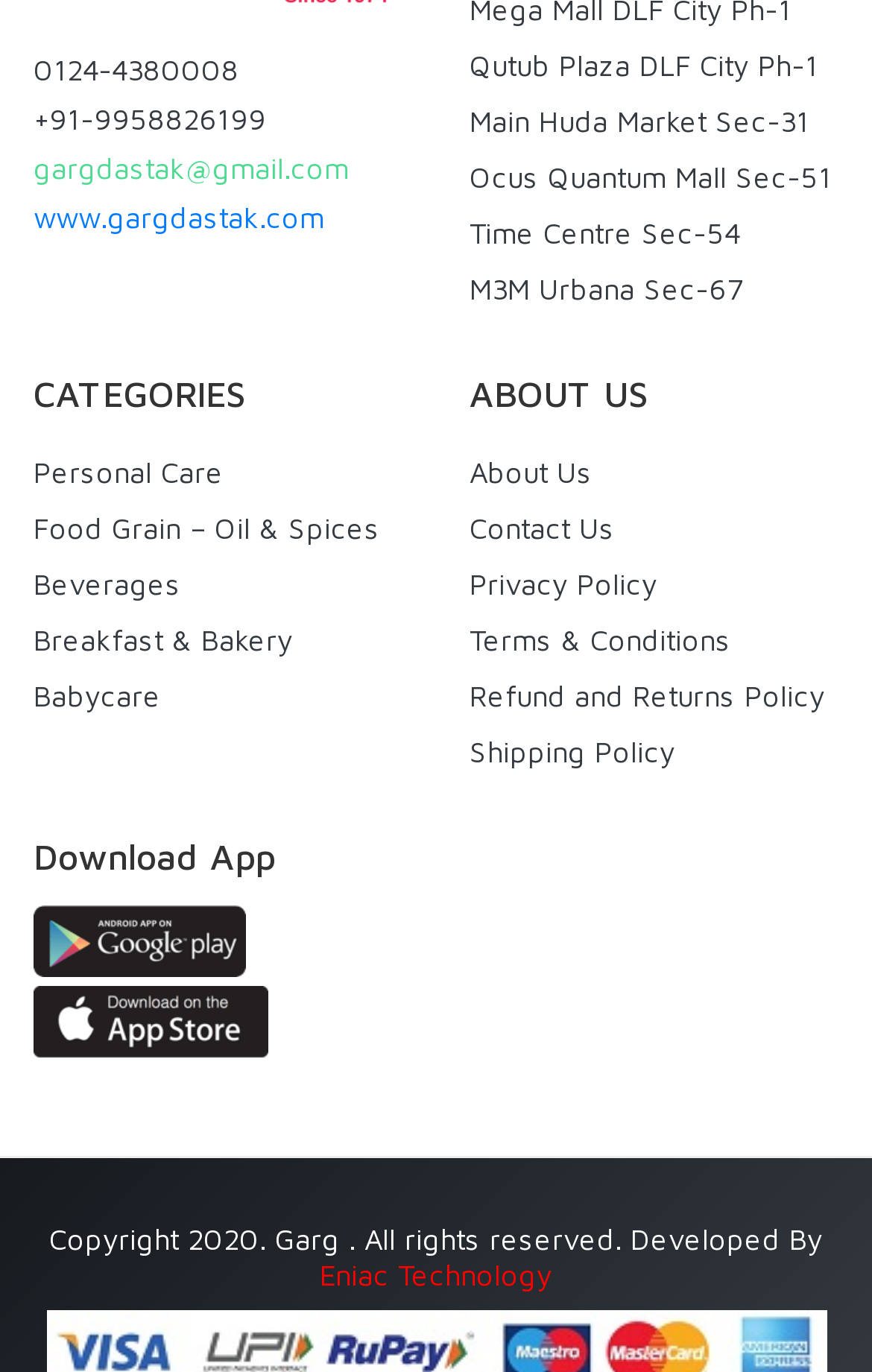Determine the bounding box coordinates of the area to click in order to meet this instruction: "go to Qutub Plaza DLF City Ph-1".

[0.538, 0.035, 0.938, 0.061]